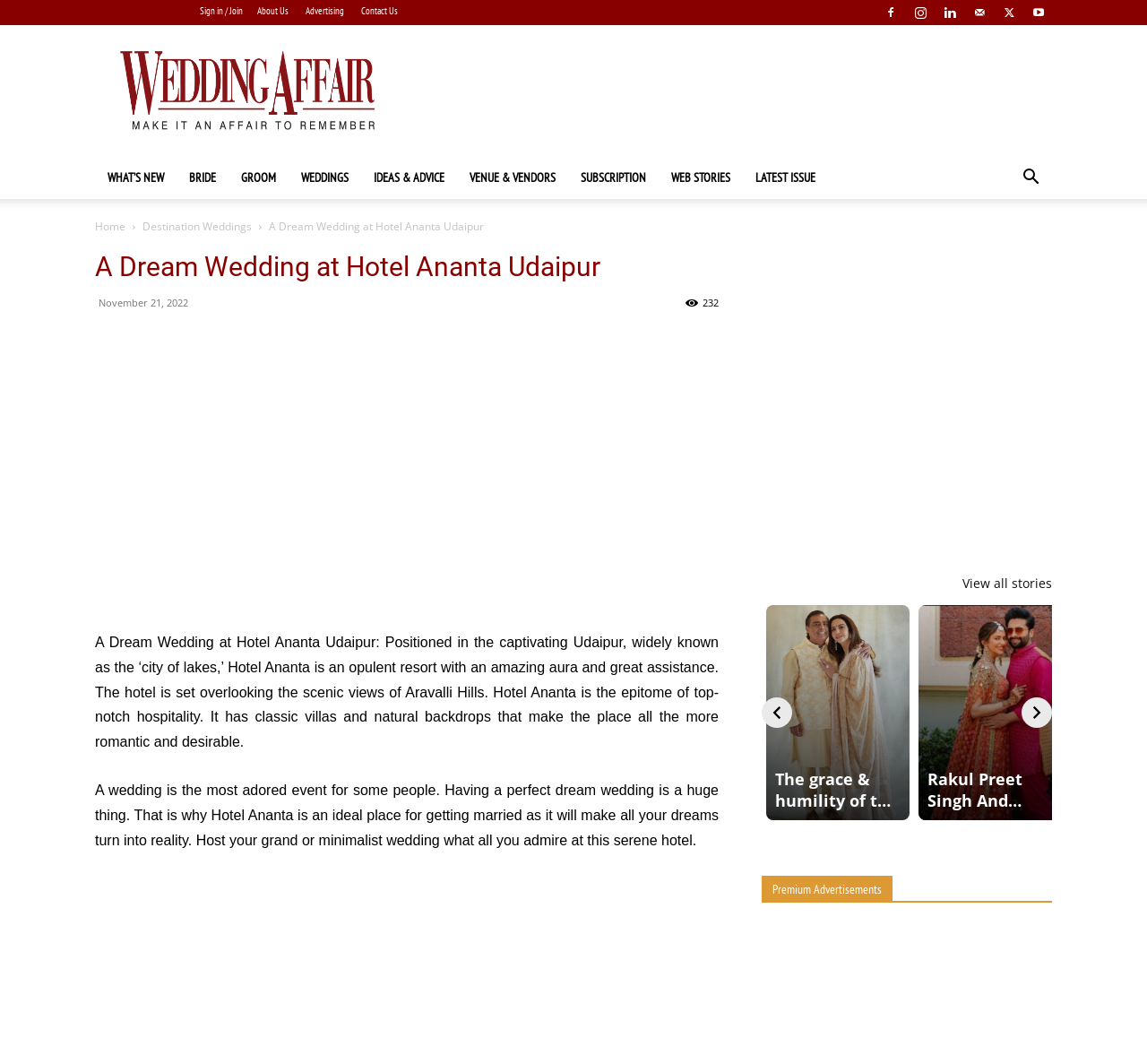Please determine the bounding box coordinates of the area that needs to be clicked to complete this task: 'Go to the previous page'. The coordinates must be four float numbers between 0 and 1, formatted as [left, top, right, bottom].

[0.664, 0.655, 0.691, 0.684]